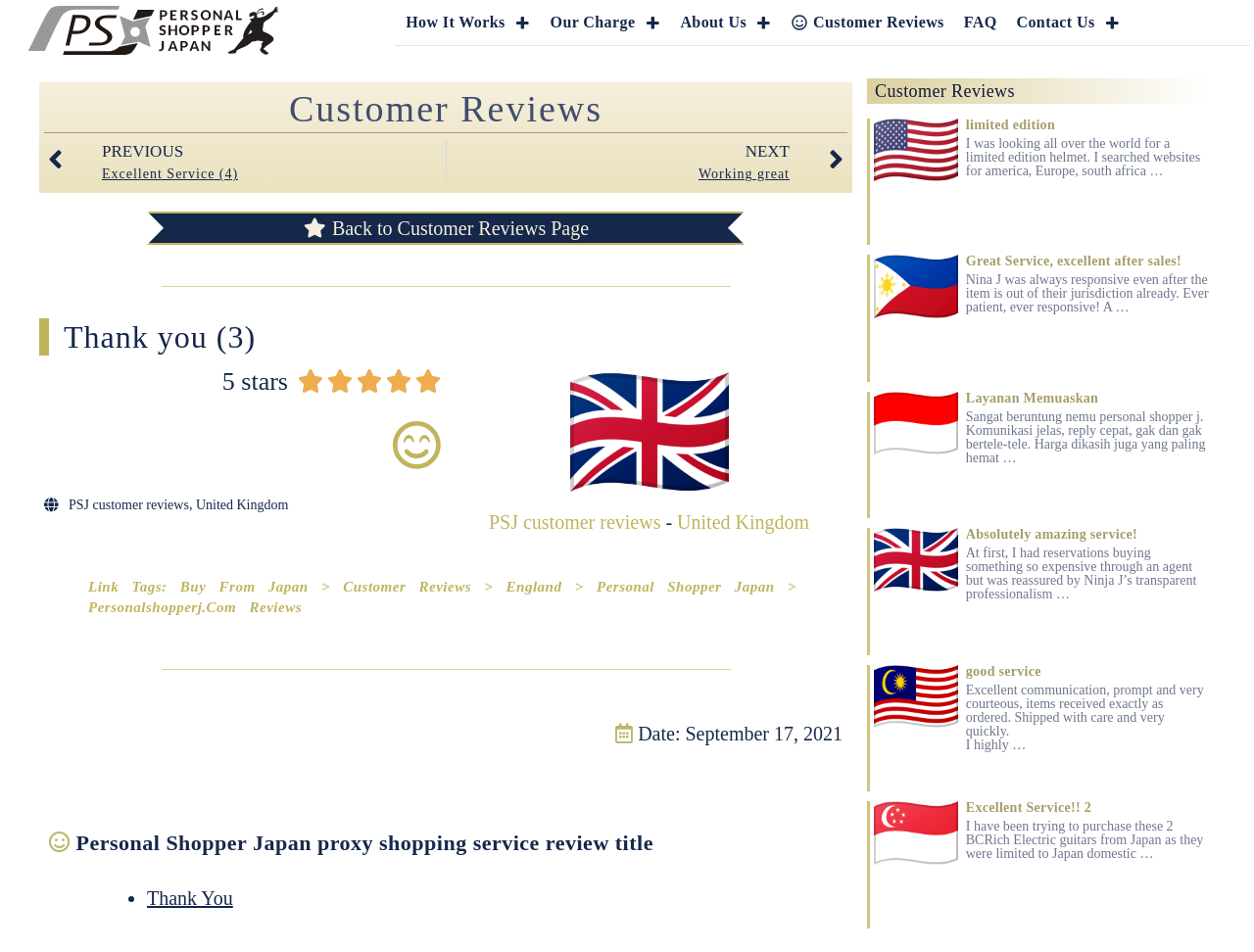Please identify the coordinates of the bounding box for the clickable region that will accomplish this instruction: "Check the FAQ page".

[0.761, 0.0, 0.803, 0.047]